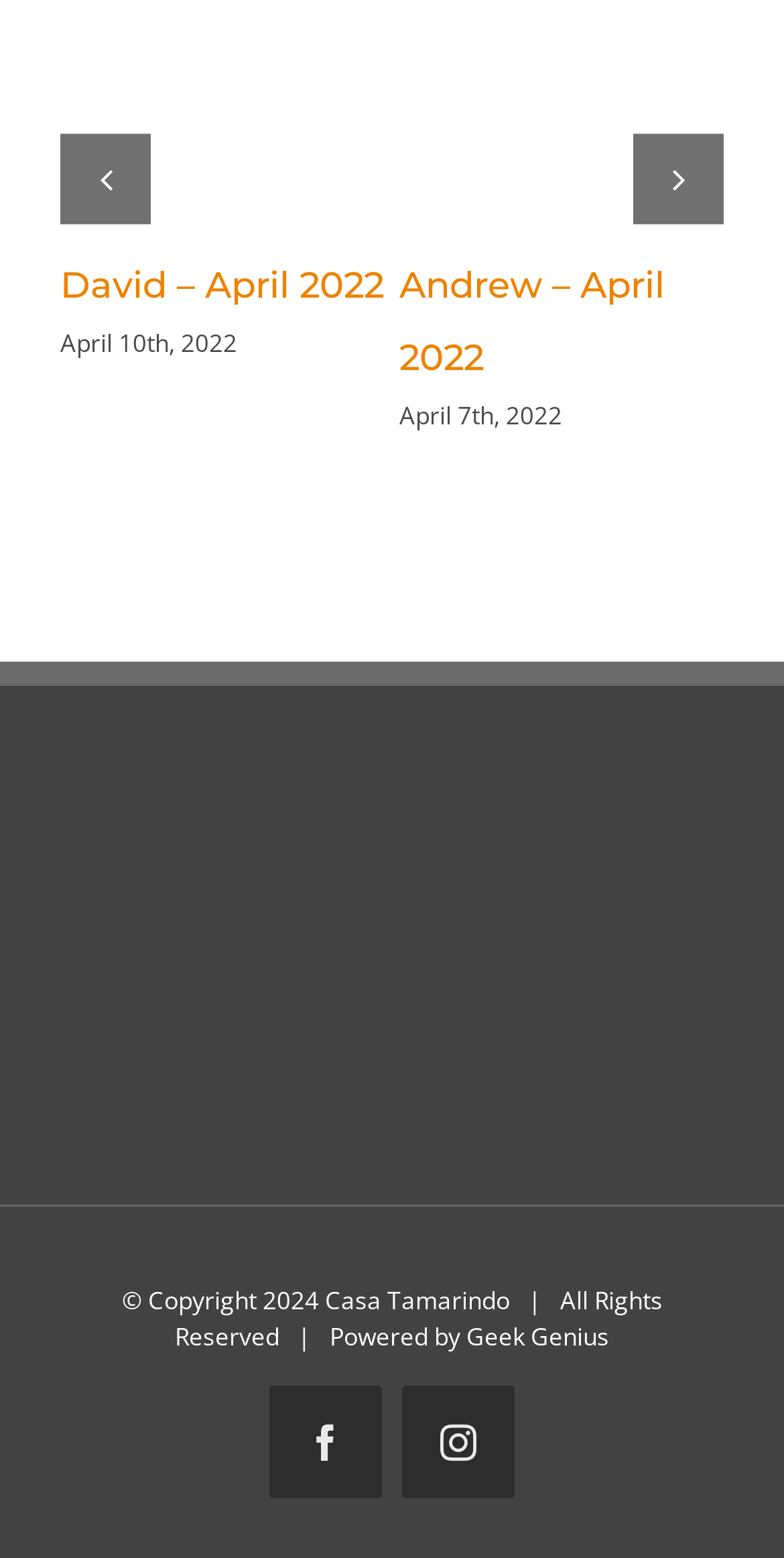Find the bounding box coordinates of the clickable region needed to perform the following instruction: "go to Sean's page". The coordinates should be provided as four float numbers between 0 and 1, i.e., [left, top, right, bottom].

[0.716, 0.008, 0.87, 0.086]